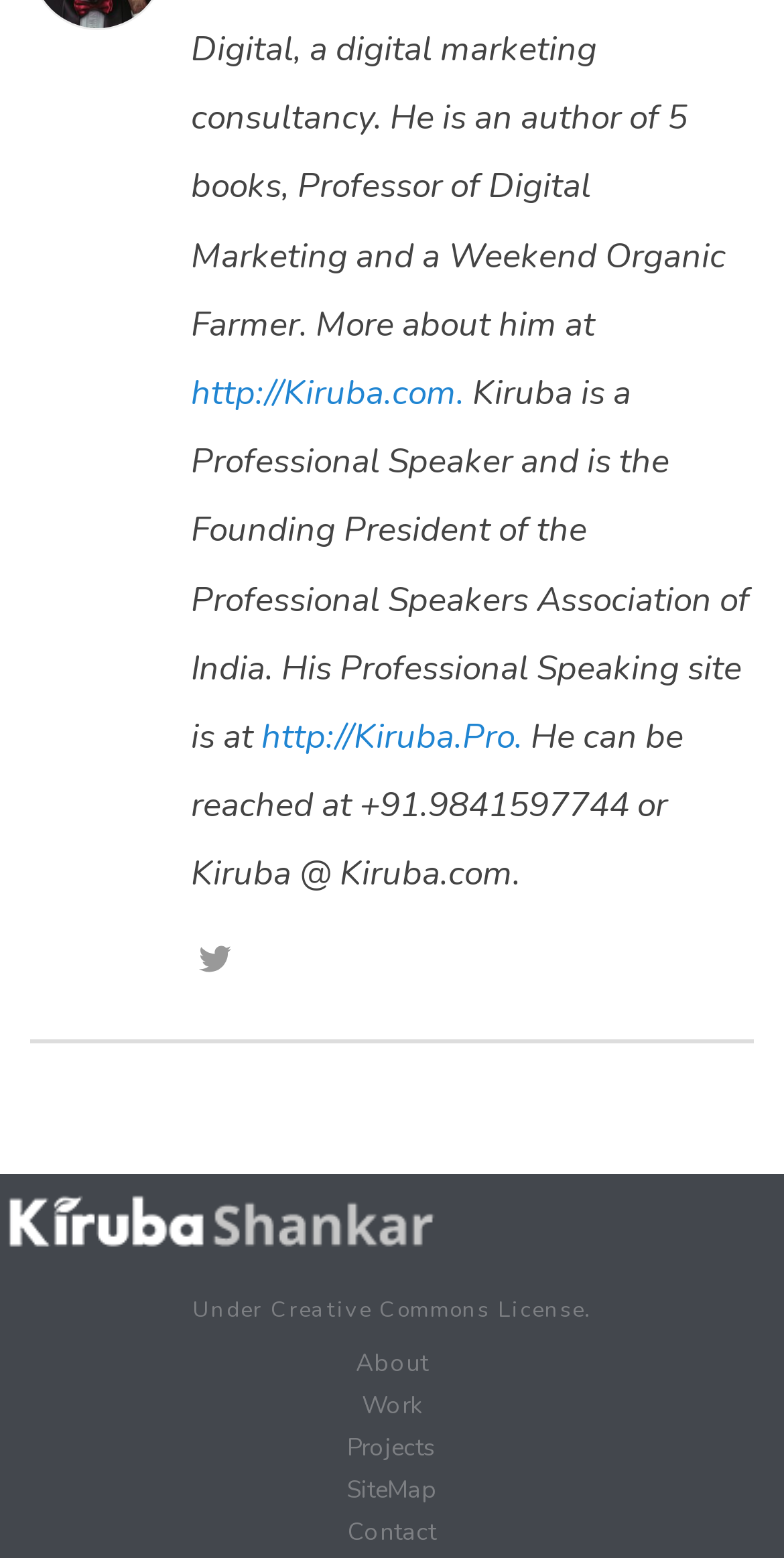Use a single word or phrase to answer the following:
How many links are there in the footer section?

5